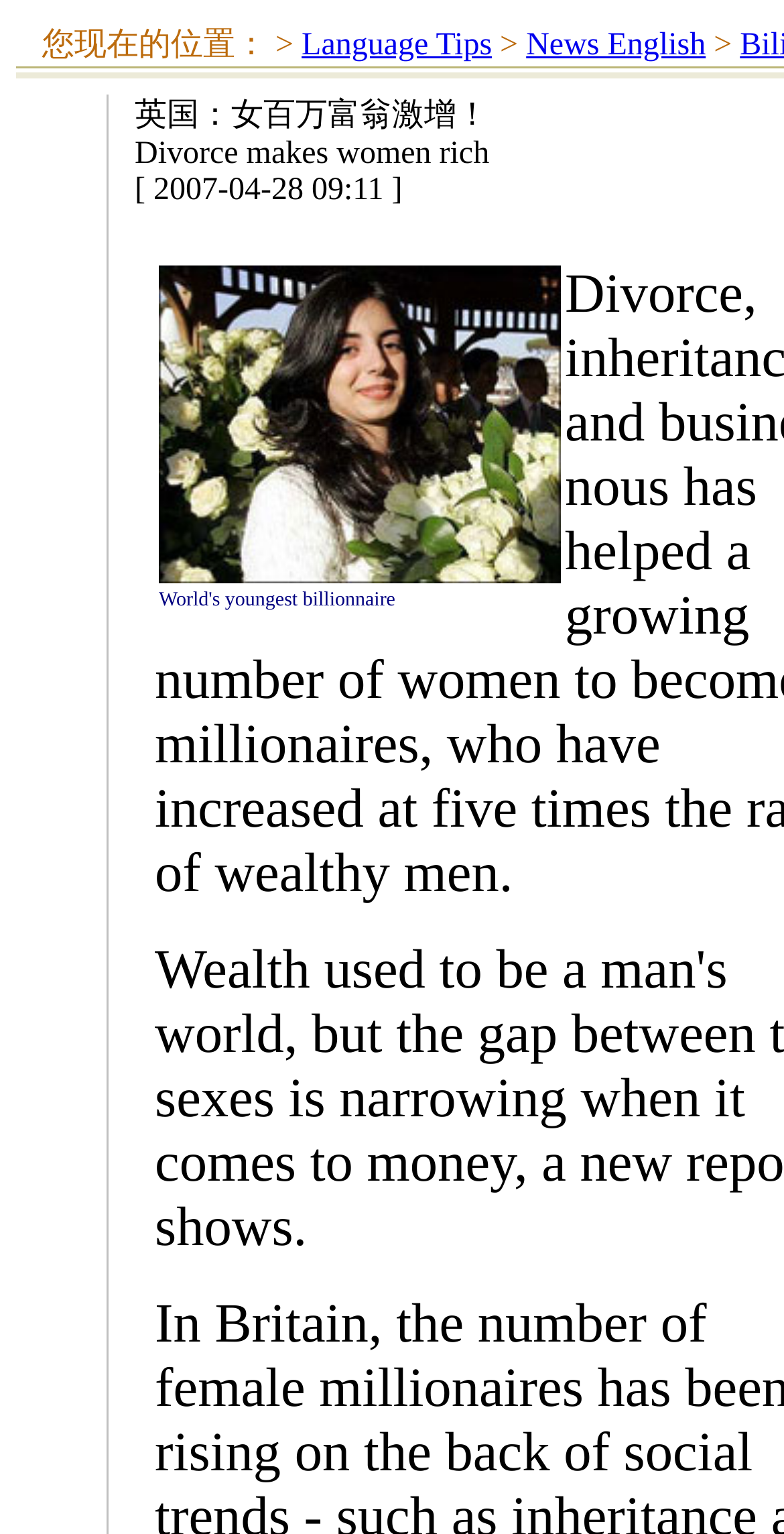Deliver a detailed narrative of the webpage's visual and textual elements.

The webpage appears to be a news article or blog post, with a focus on the increasing number of female billionaires in the UK. The title of the page, "英国：女百万富翁激增！", is prominently displayed at the top.

To the top-left of the page, there is a small image, followed by two links, "Language Tips" and "News English", which are positioned horizontally next to each other. Below these links, there are three small images stacked vertically.

The main content of the page is organized in a table layout, with a large image at the top. Below the image, there are two rows of content. The first row contains a single cell with the text "World's youngest billionaire". The second row is empty.

The overall layout of the page is simple and easy to navigate, with a clear focus on the main article title and content.